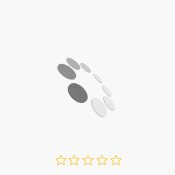How many stars indicate customer ratings?
Look at the image and answer the question with a single word or phrase.

Five